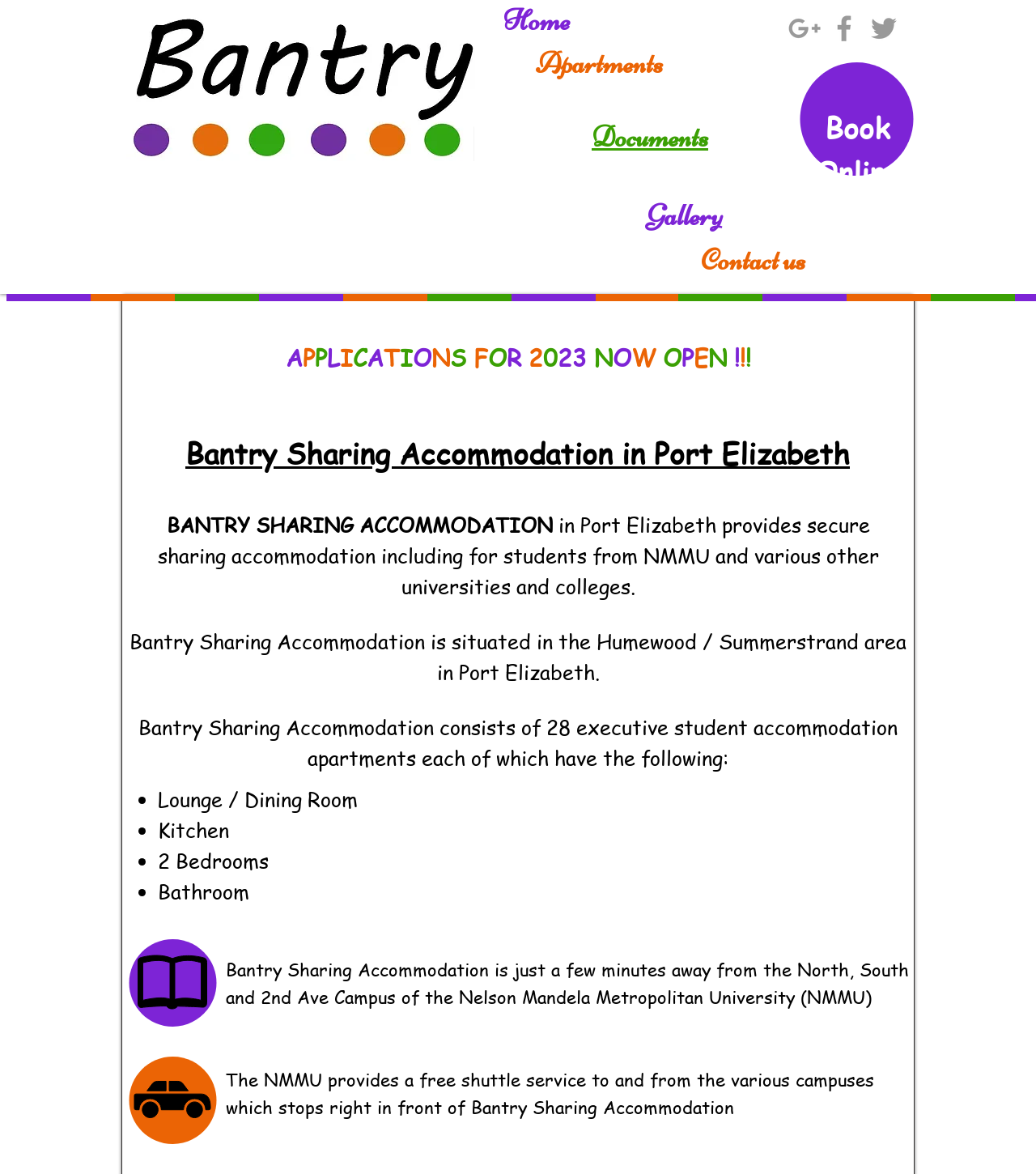Determine the bounding box coordinates (top-left x, top-left y, bottom-right x, bottom-right y) of the UI element described in the following text: aria-label="Grey Google+ Icon"

[0.76, 0.01, 0.793, 0.039]